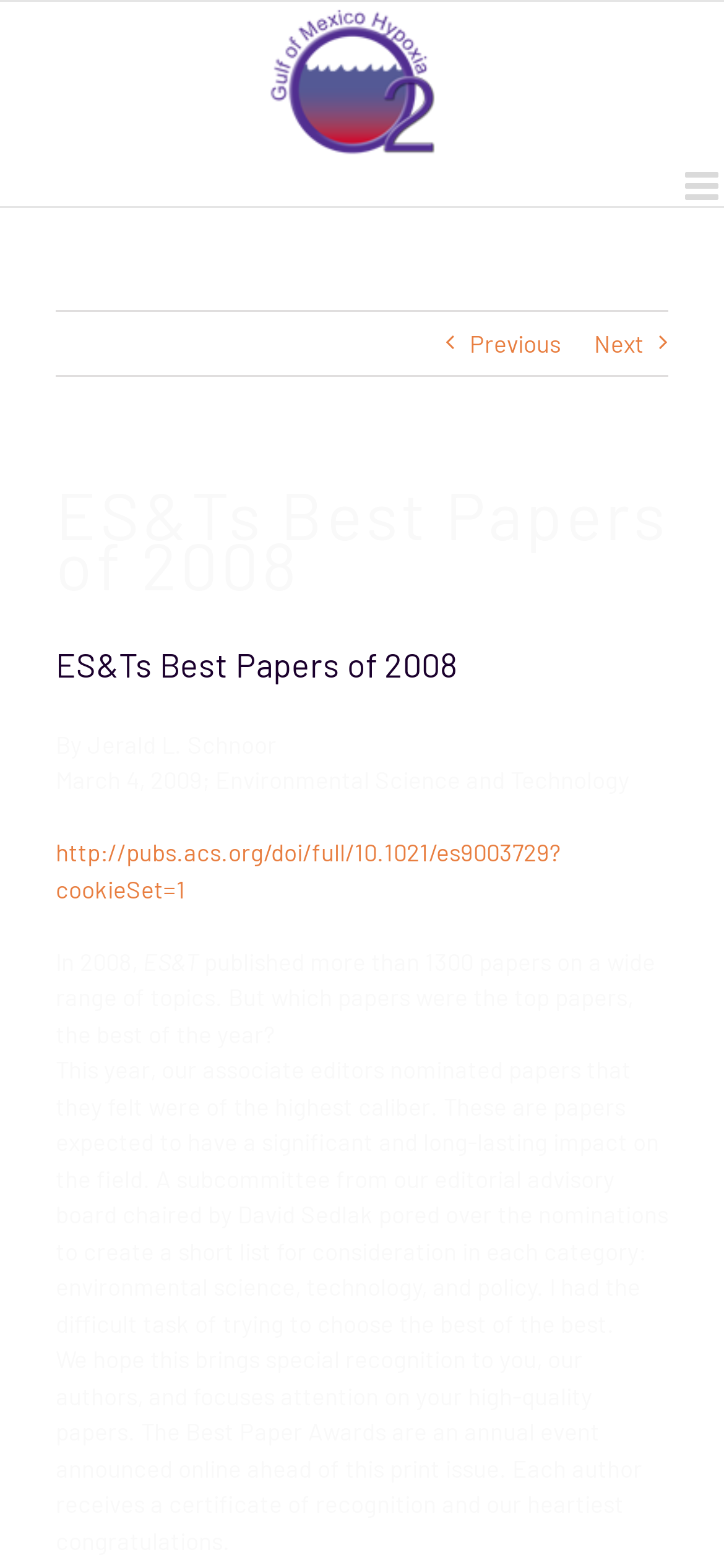What is the purpose of the Best Paper Awards?
Please answer the question as detailed as possible based on the image.

The article explains that the Best Paper Awards are an annual event that aims to bring special recognition to the authors and focus attention on their high-quality papers.